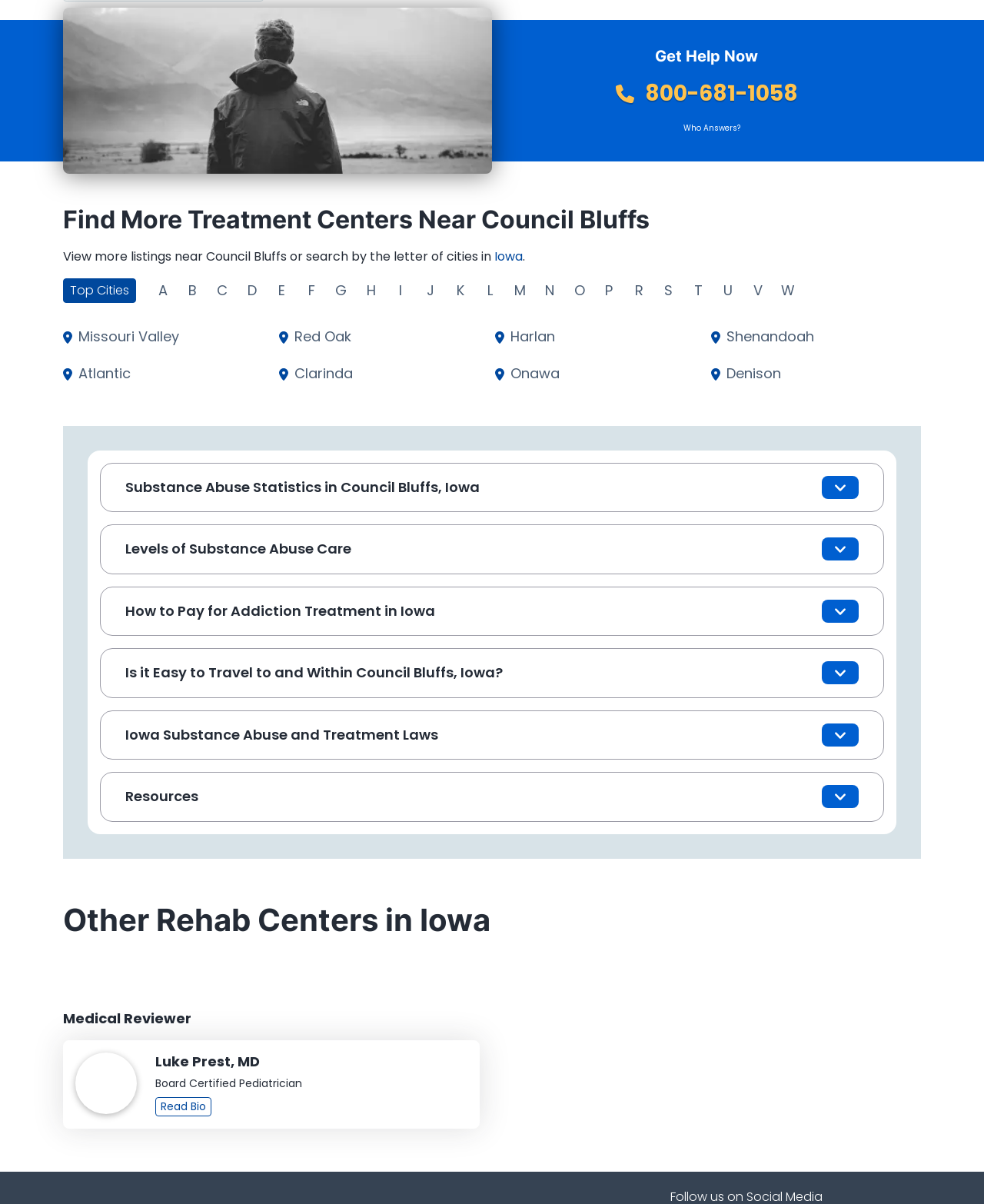What is the phone number to get help now?
Answer the question with a single word or phrase by looking at the picture.

800-681-1058